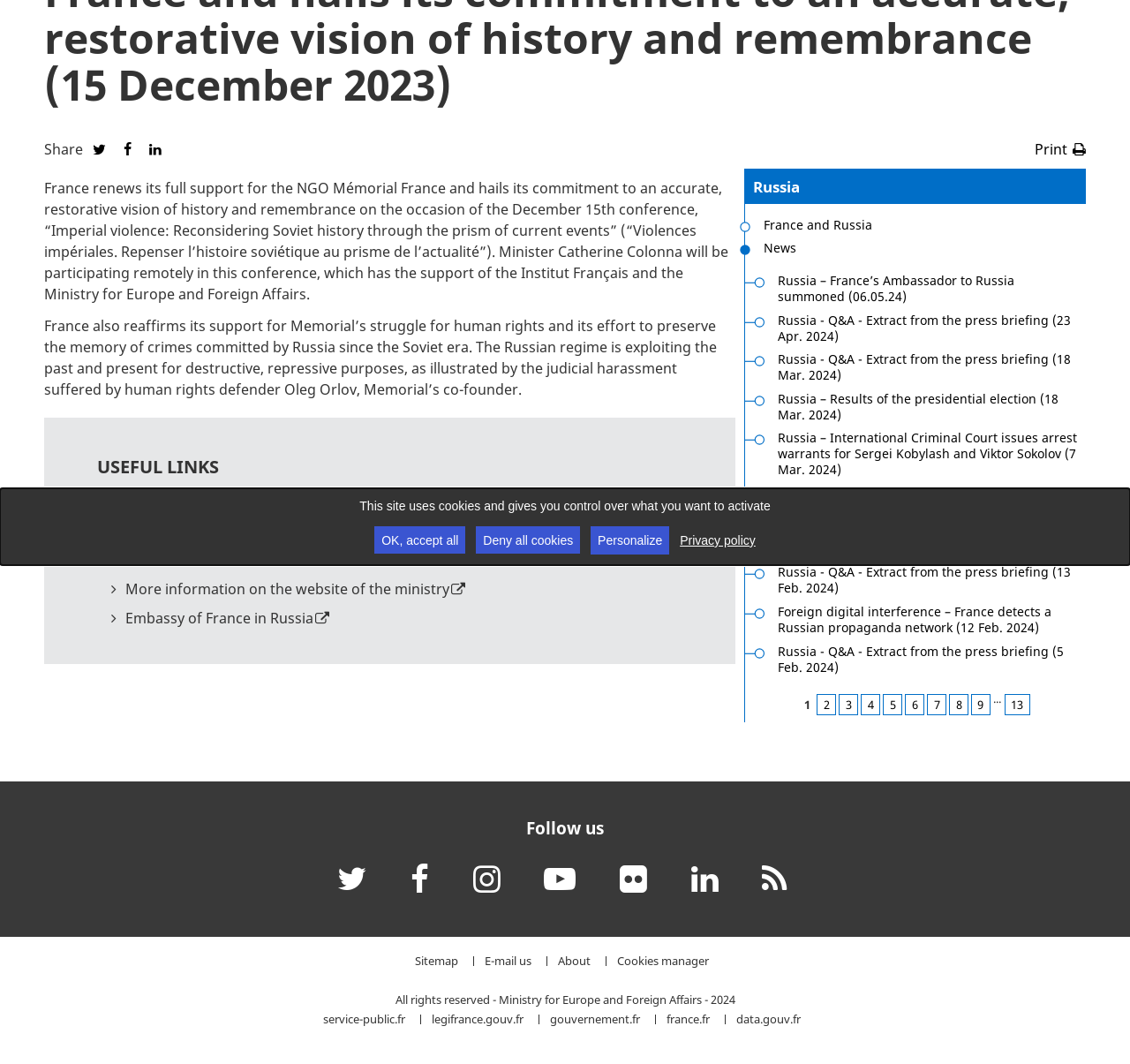Extract the bounding box coordinates of the UI element described by: "Deny all cookies". The coordinates should include four float numbers ranging from 0 to 1, e.g., [left, top, right, bottom].

[0.421, 0.495, 0.513, 0.52]